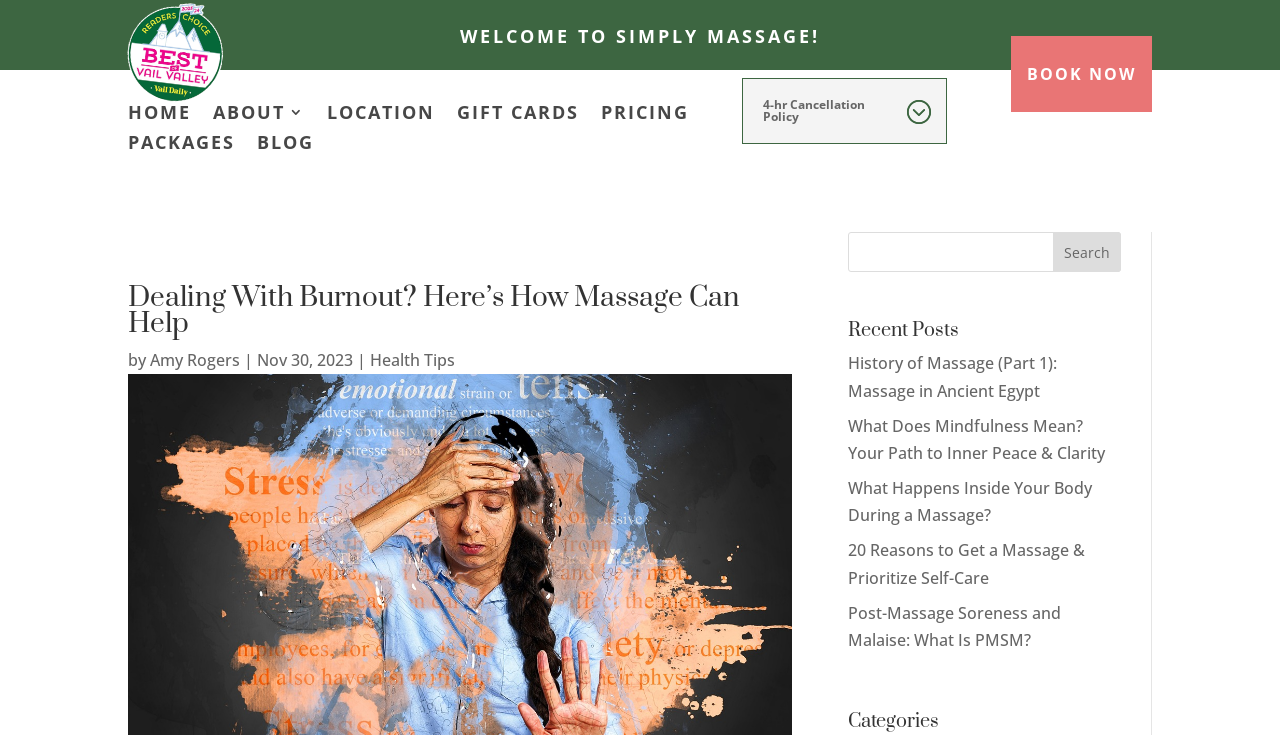How many links are in the top navigation menu?
Based on the image, please offer an in-depth response to the question.

The top navigation menu contains links to 'HOME', 'ABOUT', 'LOCATION', 'GIFT CARDS', 'PRICING', and 'PACKAGES', which totals 6 links.